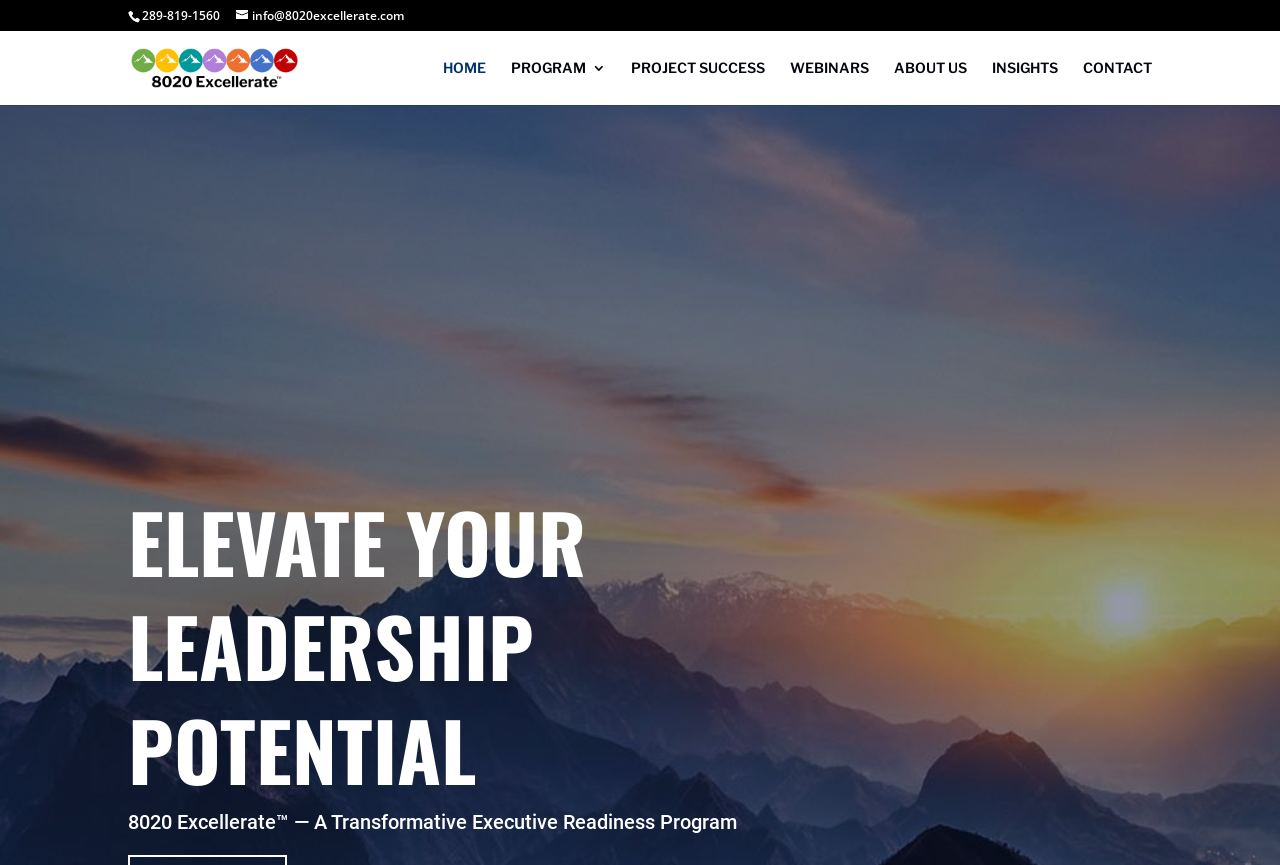Elaborate on the different components and information displayed on the webpage.

The webpage is about 8020 Excellerate, a leadership development program. At the top left corner, there is a phone number, 289-819-1560, and an email address, info@8020excellerate.com, which can be contacted for more information. Next to the email address, there is a logo of 8020 Excellerate, which is an image. 

Below the logo, there is a navigation menu with seven links: HOME, PROGRAM 3, PROJECT SUCCESS, WEBINARS, ABOUT US, INSIGHTS, and CONTACT. These links are aligned horizontally and take up the entire width of the page.

The main content of the page is divided into two sections. The top section has a heading that reads "ELEVATE YOUR LEADERSHIP POTENTIAL" in a large font size. The bottom section has a paragraph of text that describes 8020 Excellerate as "A Transformative Executive Readiness Program". This text is located at the bottom center of the page.